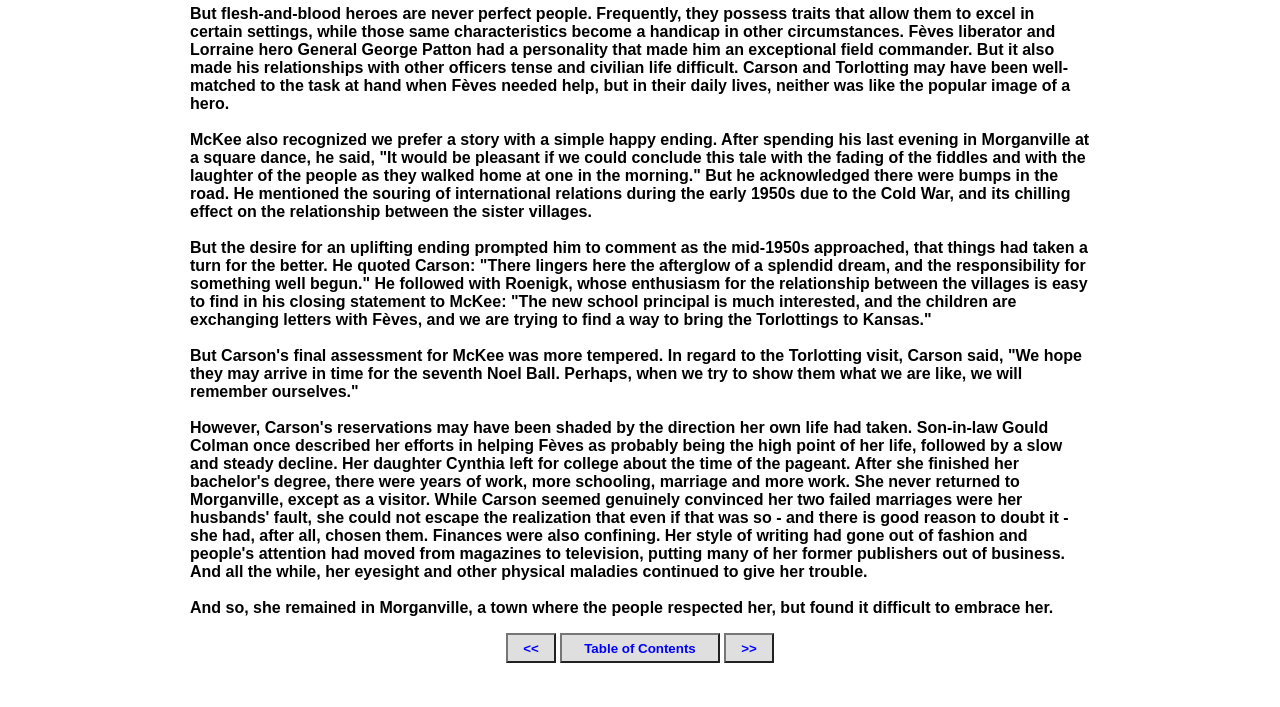Locate the bounding box coordinates of the UI element described by: "Support Team". The bounding box coordinates should consist of four float numbers between 0 and 1, i.e., [left, top, right, bottom].

None